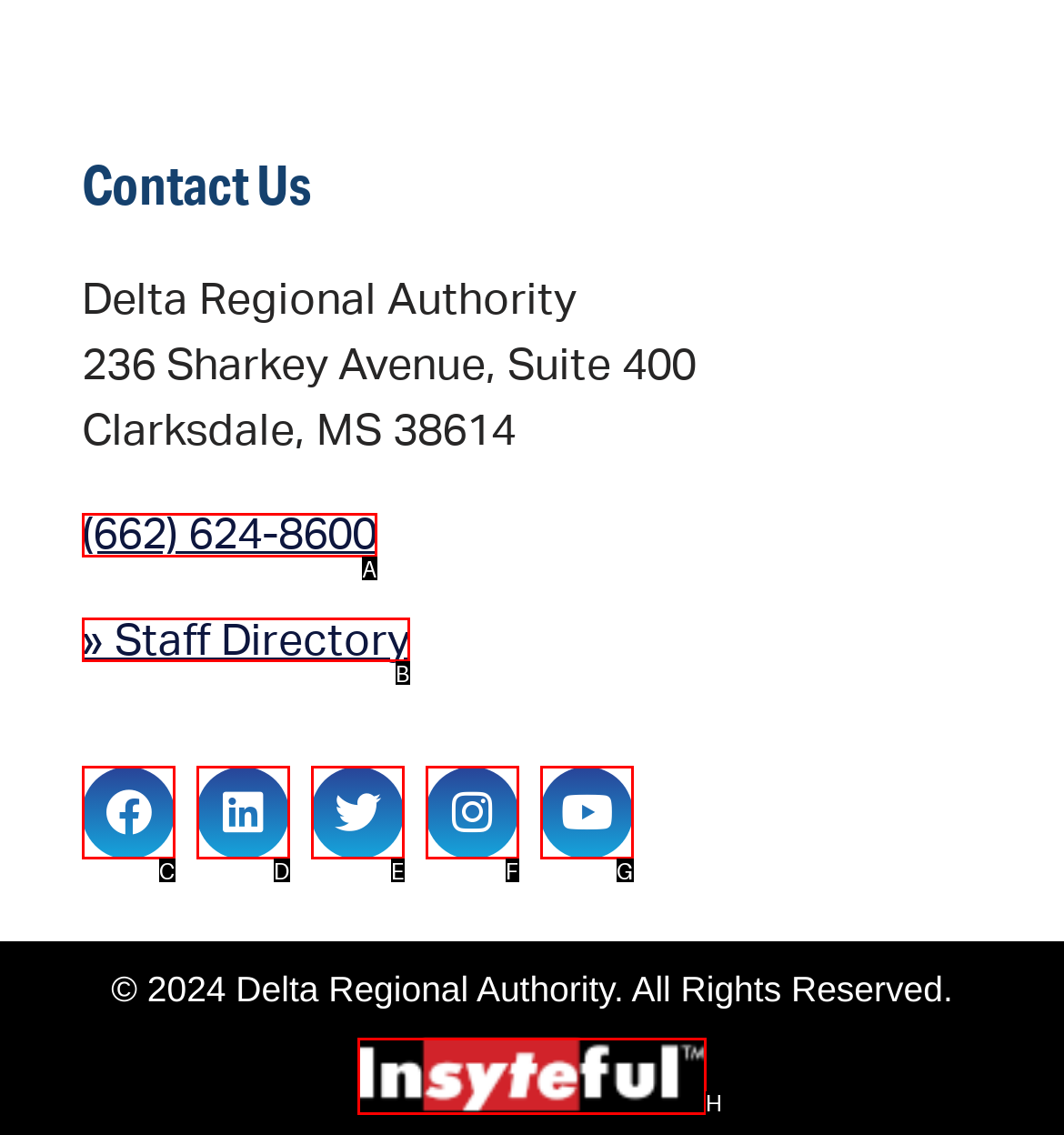Select the option that aligns with the description: » Staff Directory
Respond with the letter of the correct choice from the given options.

B